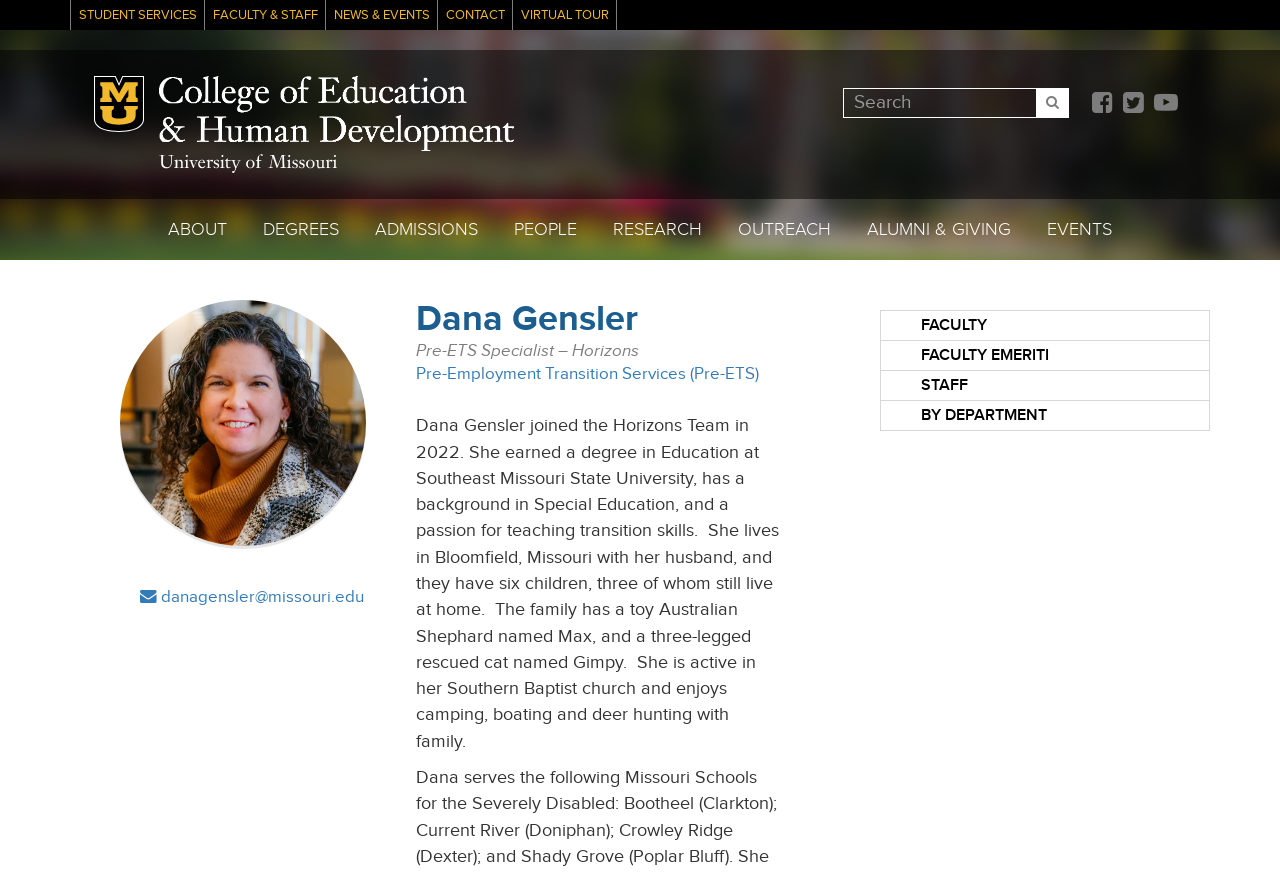Please determine the bounding box coordinates of the area that needs to be clicked to complete this task: 'View Dana Gensler's profile'. The coordinates must be four float numbers between 0 and 1, formatted as [left, top, right, bottom].

[0.094, 0.344, 0.286, 0.625]